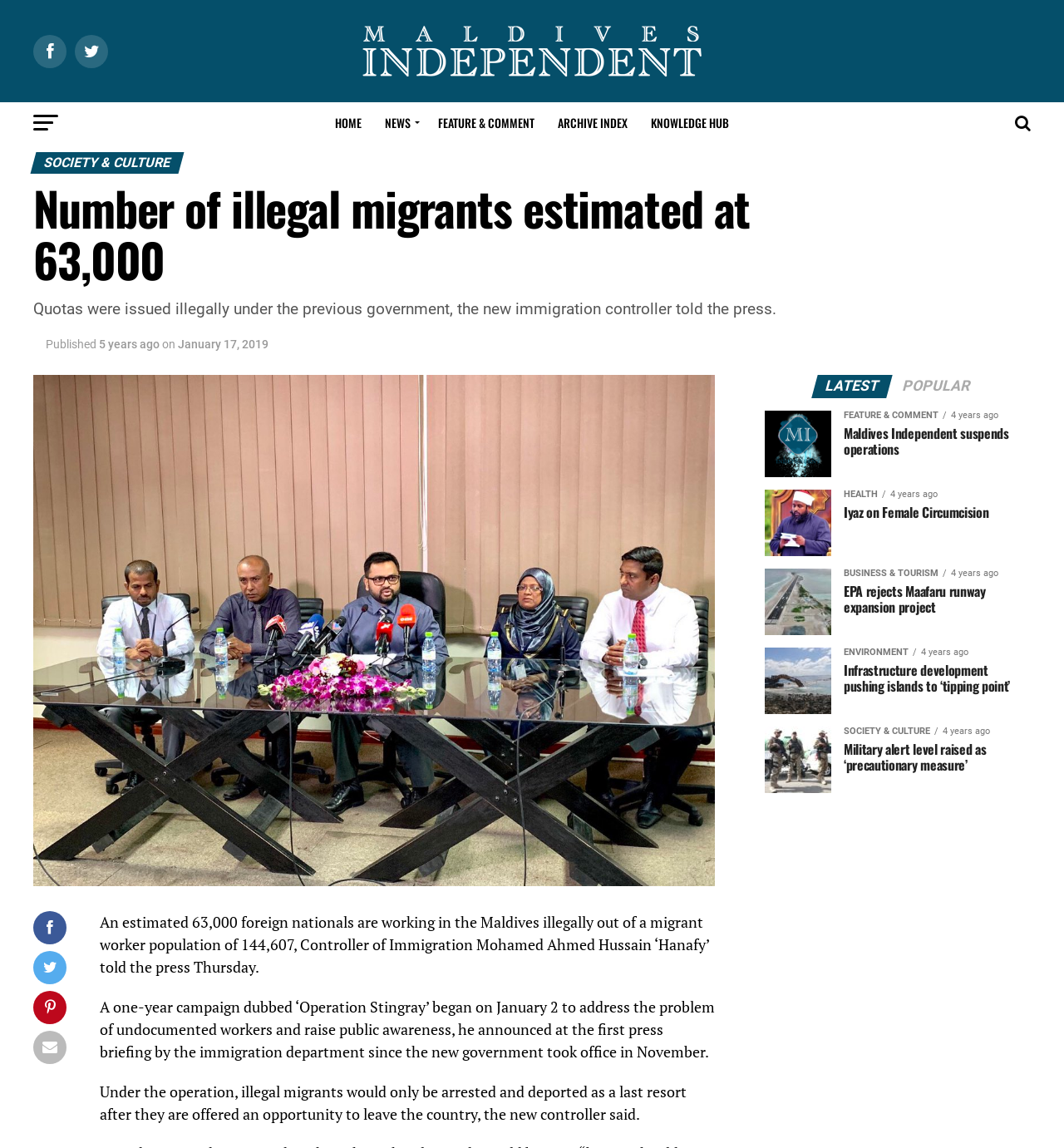How many foreign nationals are working in the Maldives illegally?
Using the details shown in the screenshot, provide a comprehensive answer to the question.

The answer can be found in the second paragraph of the article, where it is stated that 'An estimated 63,000 foreign nationals are working in the Maldives illegally out of a migrant worker population of 144,607, Controller of Immigration Mohamed Ahmed Hussain ‘Hanafy’ told the press Thursday.'